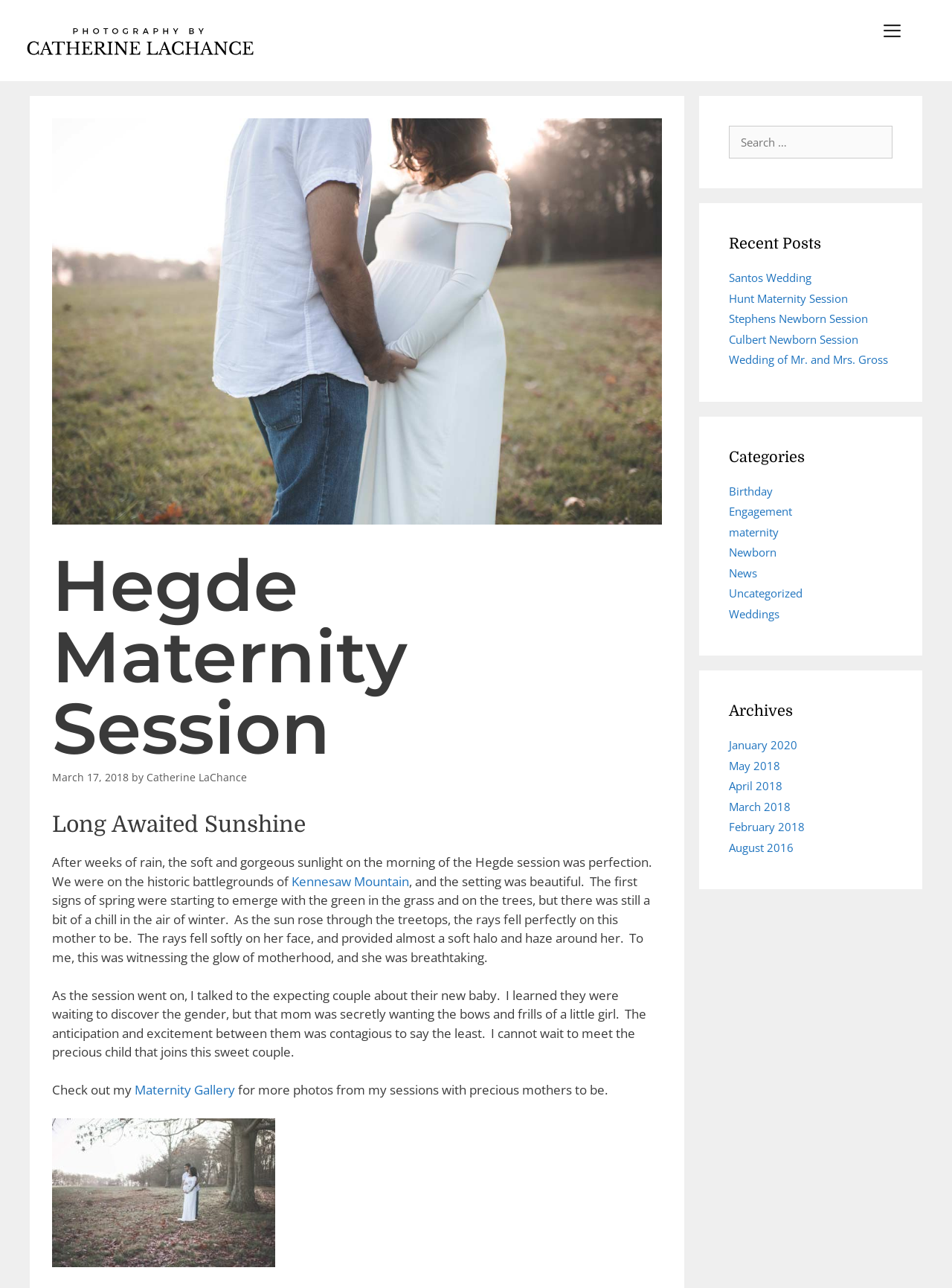Specify the bounding box coordinates of the region I need to click to perform the following instruction: "Search for something". The coordinates must be four float numbers in the range of 0 to 1, i.e., [left, top, right, bottom].

[0.766, 0.098, 0.938, 0.123]